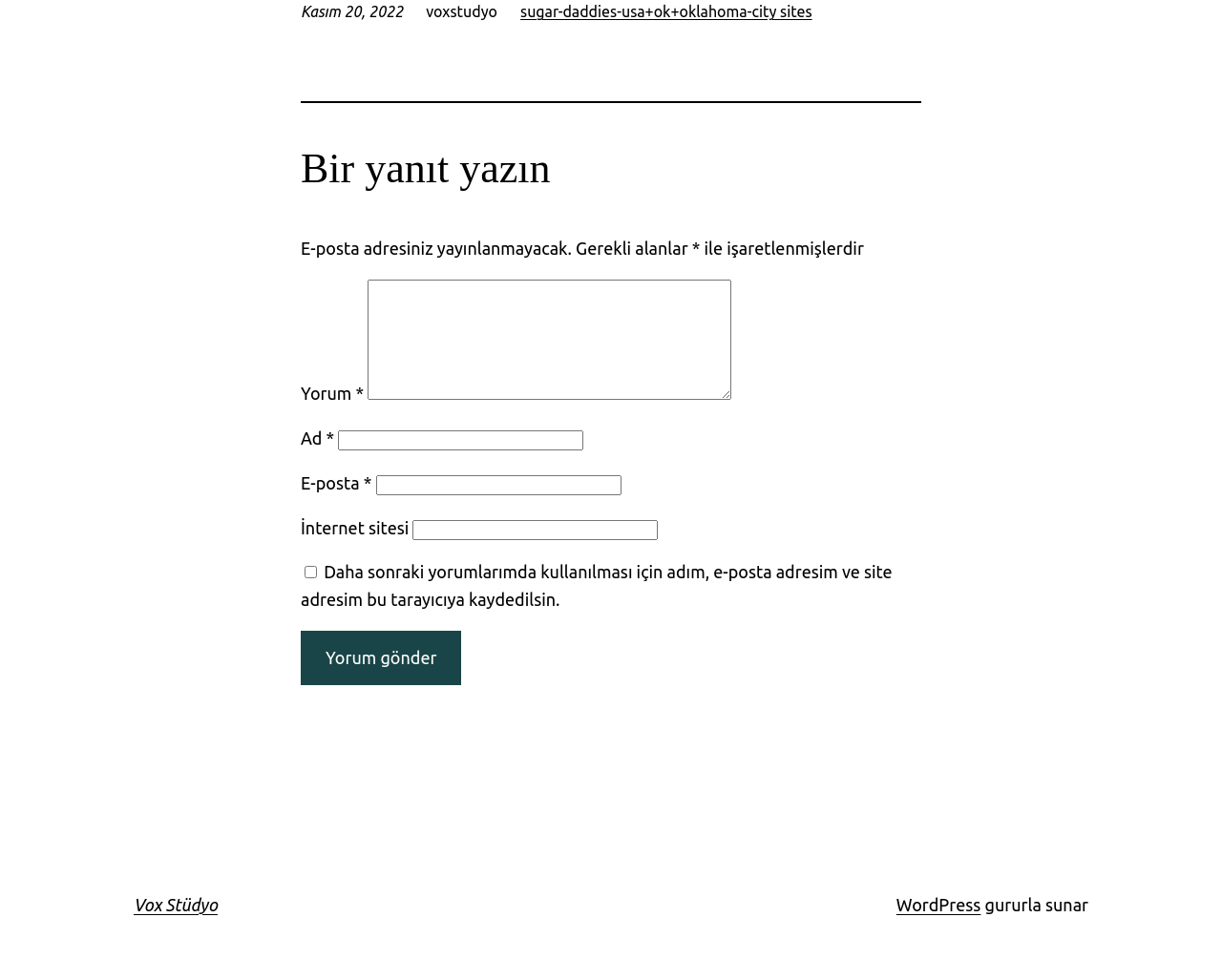Please mark the clickable region by giving the bounding box coordinates needed to complete this instruction: "Write a comment".

[0.246, 0.392, 0.291, 0.411]